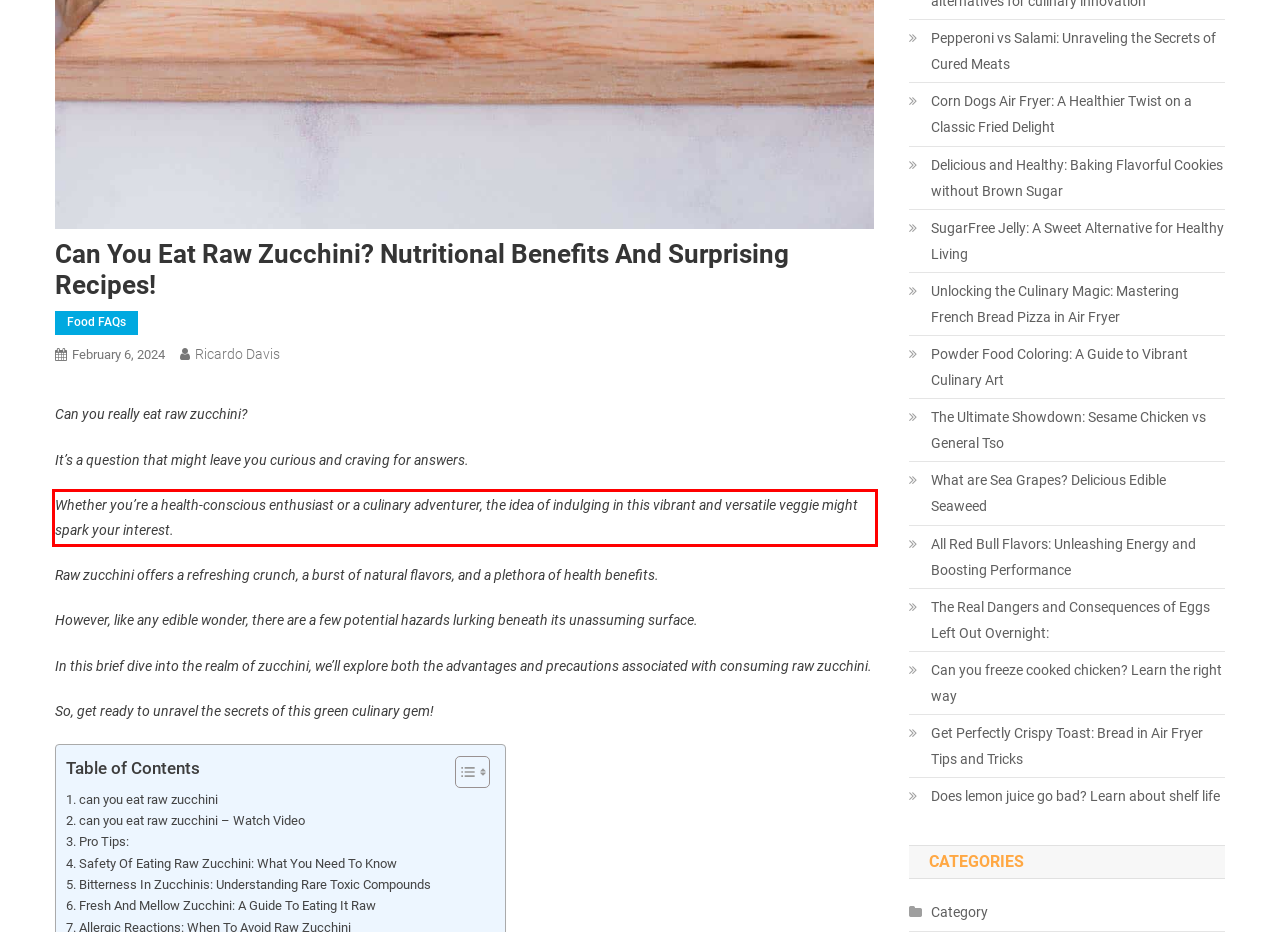Using OCR, extract the text content found within the red bounding box in the given webpage screenshot.

Whether you’re a health-conscious enthusiast or a culinary adventurer, the idea of indulging in this vibrant and versatile veggie might spark your interest.